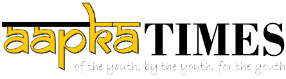Using the information from the screenshot, answer the following question thoroughly:
What is the style of 'TIMES' in the logo?

The logo of 'Aapka Times' features the brand name 'TIMES' in a bold black style, which provides a striking contrast to the bright yellow font of 'aapka'.